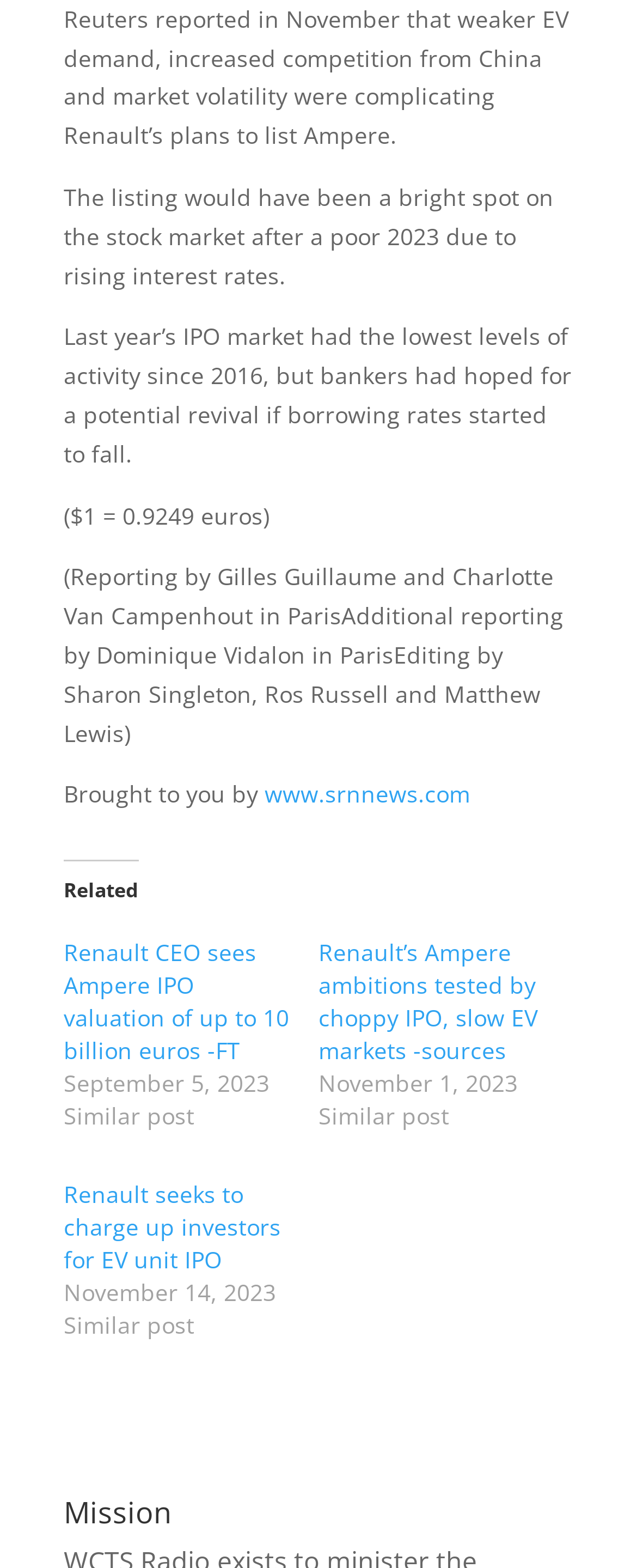Please give a succinct answer to the question in one word or phrase:
What is the topic of the article?

Renault's Ampere IPO